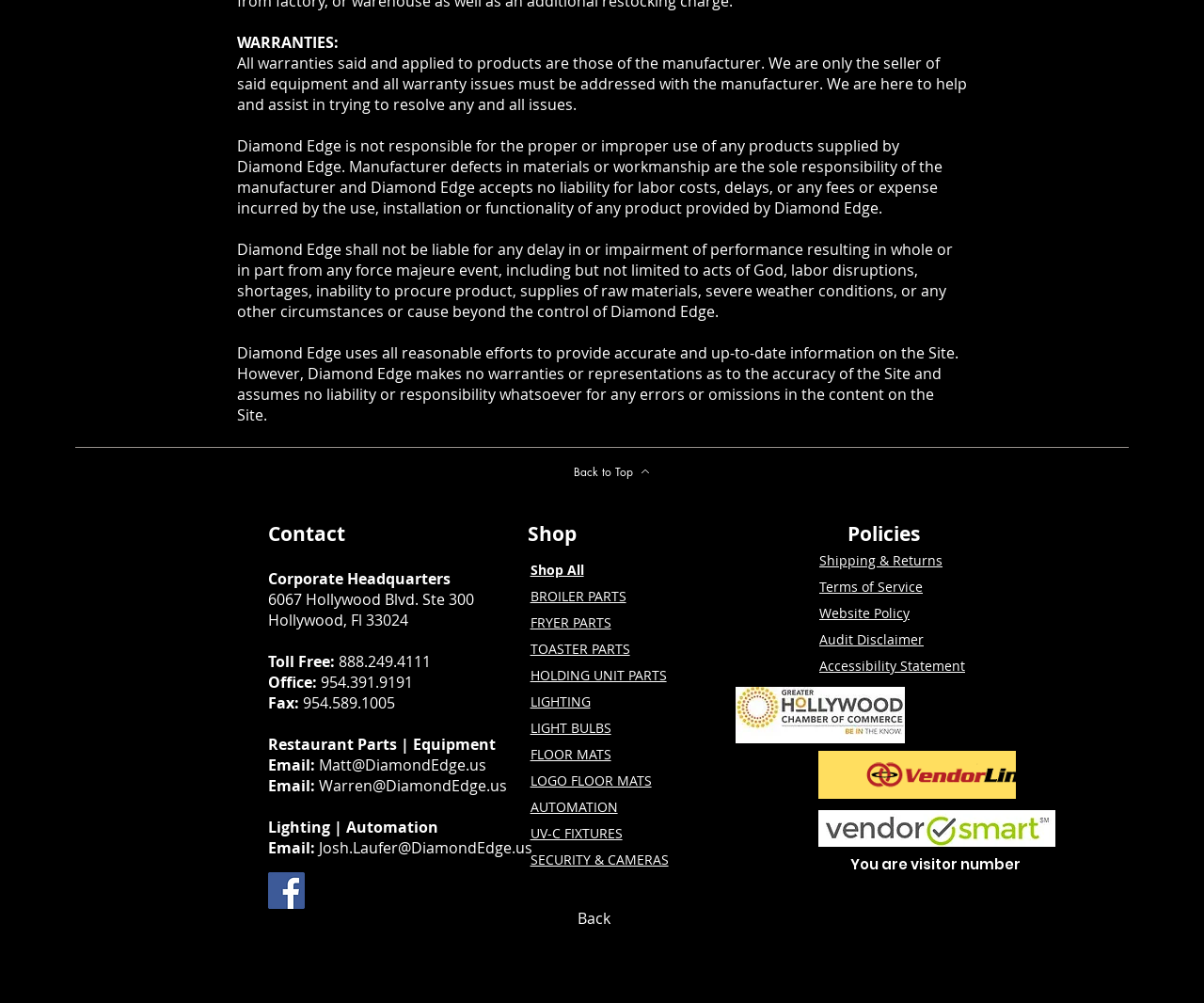What is the address of Diamond Edge's Corporate Headquarters?
Answer briefly with a single word or phrase based on the image.

6067 Hollywood Blvd. Ste 300